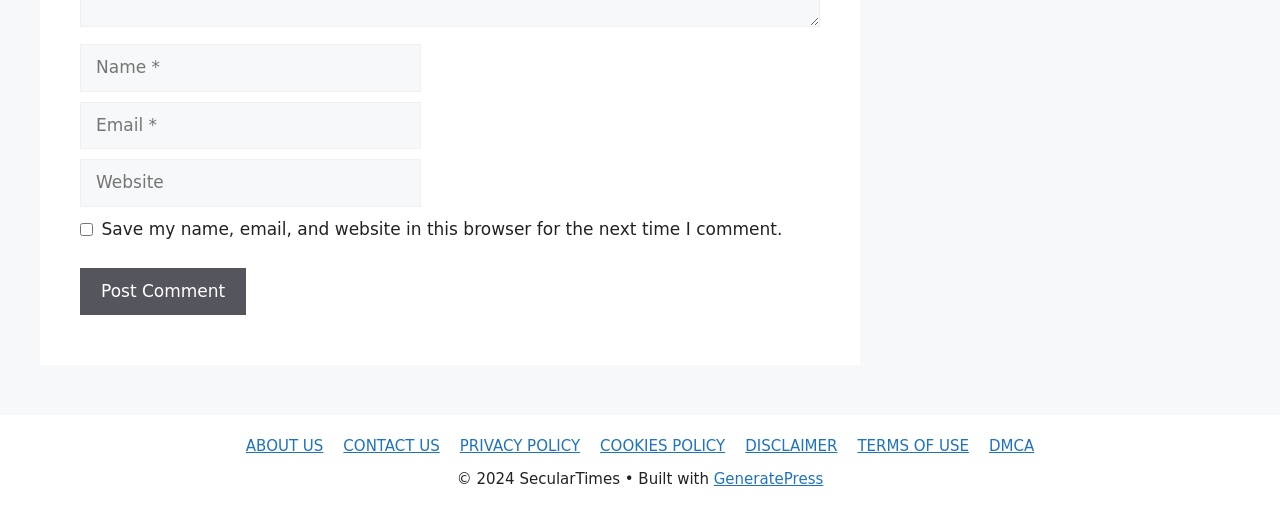Could you highlight the region that needs to be clicked to execute the instruction: "Enter your name"?

[0.062, 0.087, 0.329, 0.18]